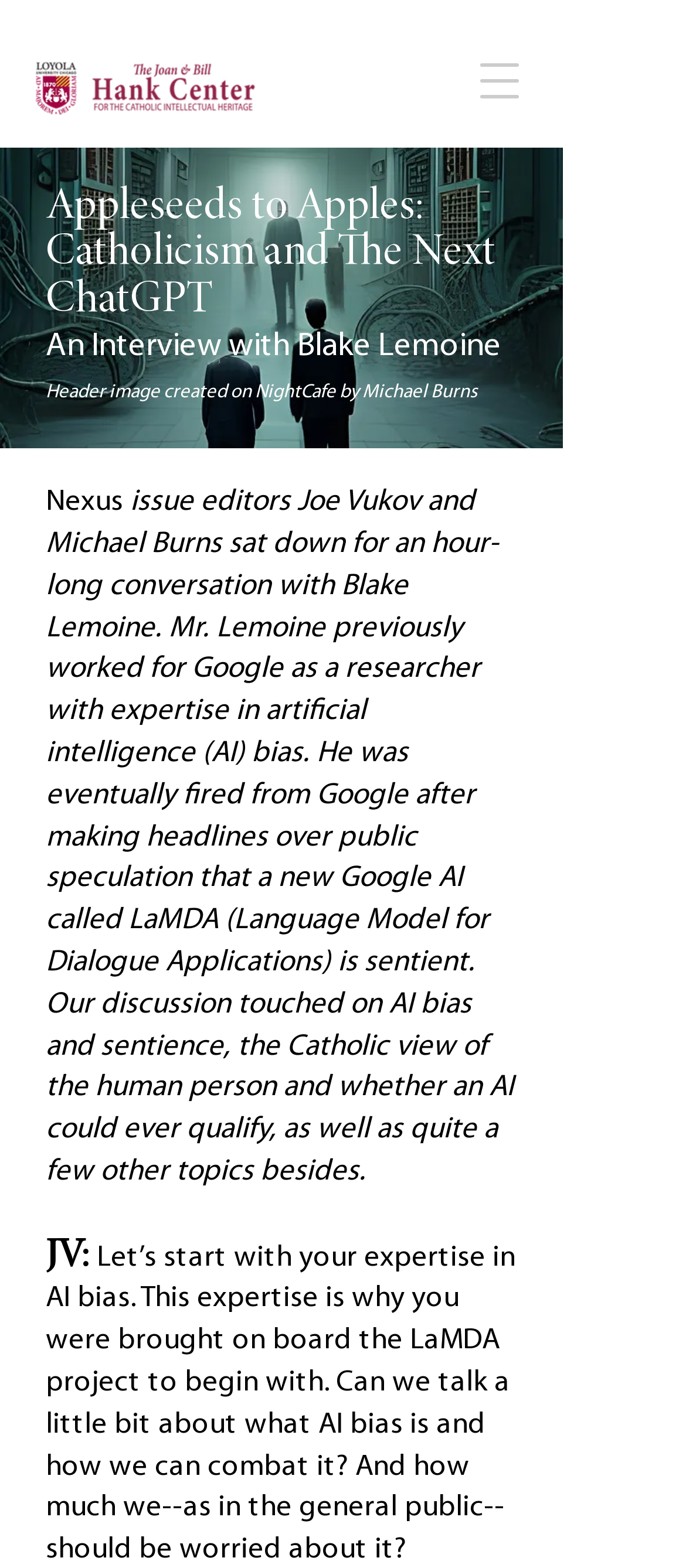What is the name of the journal?
Look at the image and respond with a one-word or short-phrase answer.

Nexus